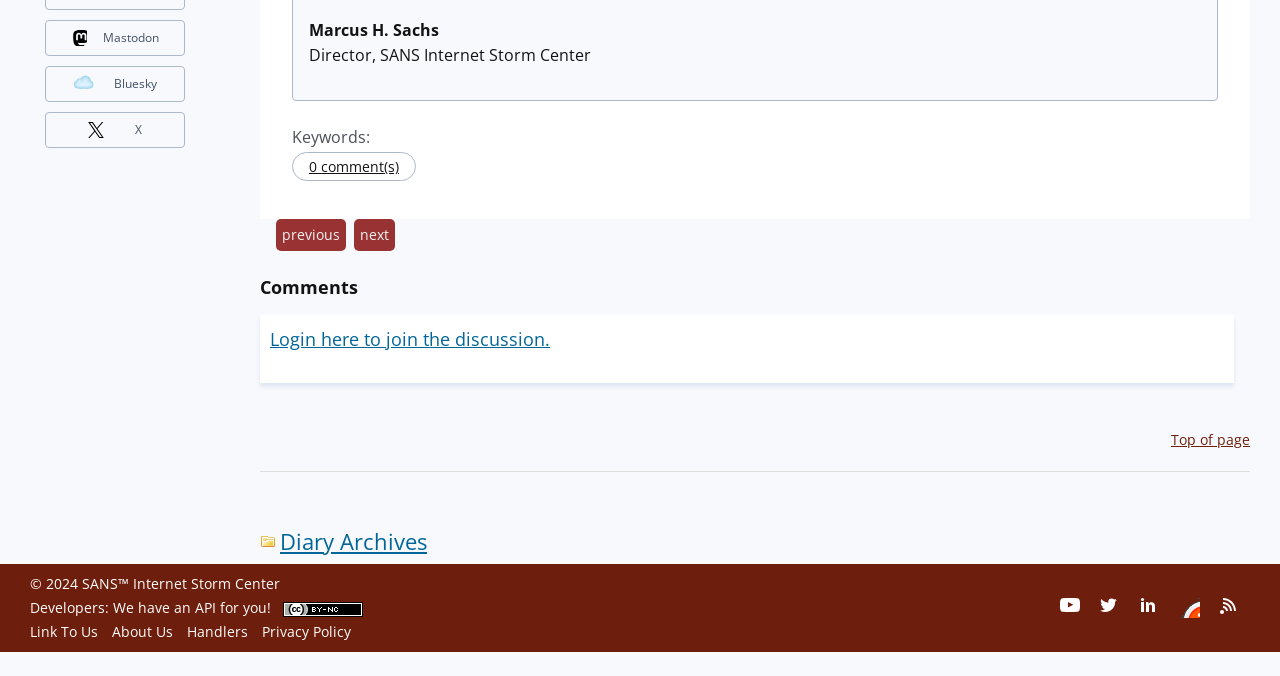Determine the bounding box for the UI element described here: "Top of page".

[0.915, 0.635, 0.977, 0.664]